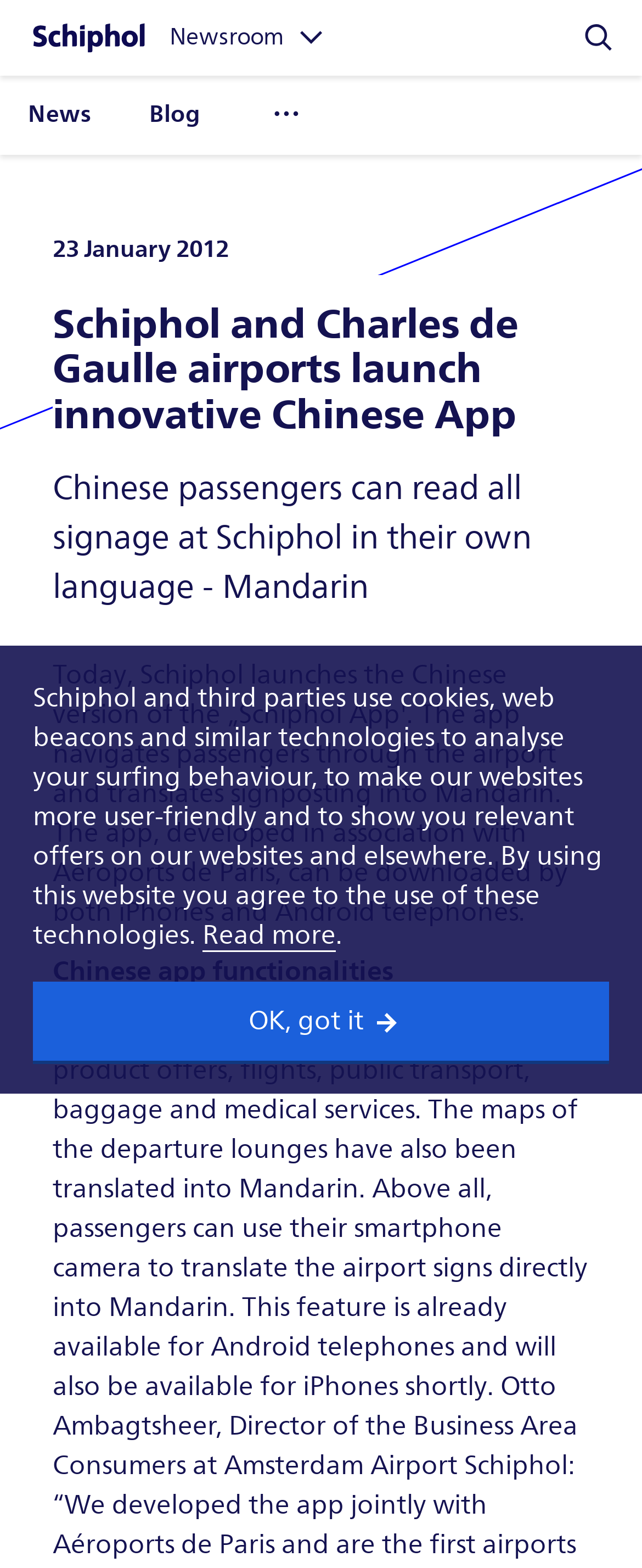Please identify the bounding box coordinates of the element's region that should be clicked to execute the following instruction: "Read more about cookies". The bounding box coordinates must be four float numbers between 0 and 1, i.e., [left, top, right, bottom].

[0.315, 0.586, 0.523, 0.607]